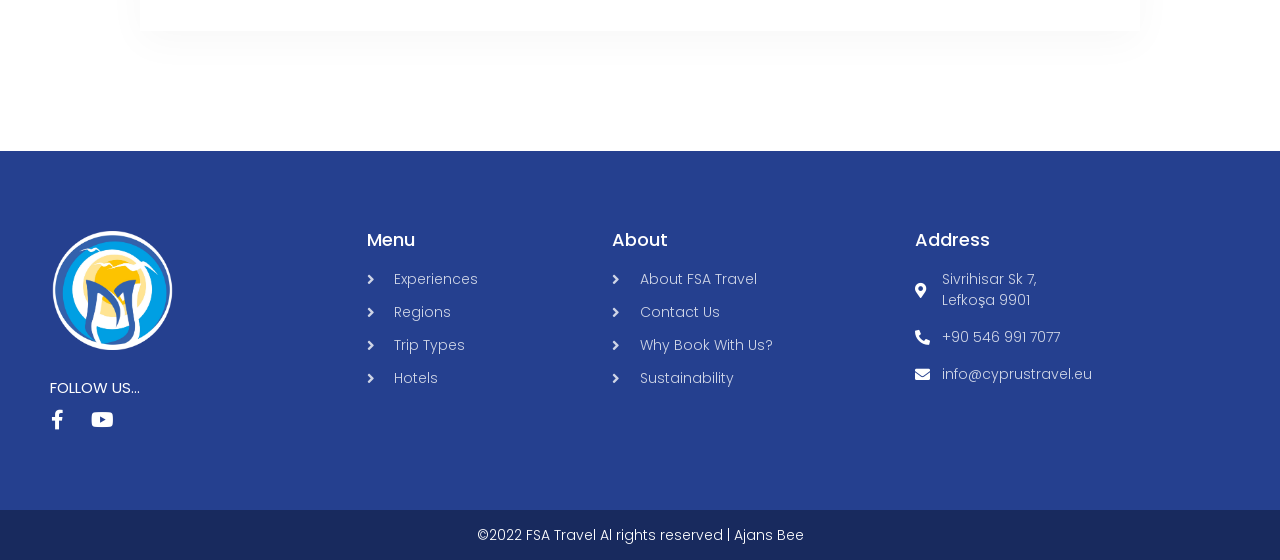Please find the bounding box coordinates of the element that needs to be clicked to perform the following instruction: "Explore Experiences". The bounding box coordinates should be four float numbers between 0 and 1, represented as [left, top, right, bottom].

[0.286, 0.481, 0.463, 0.518]